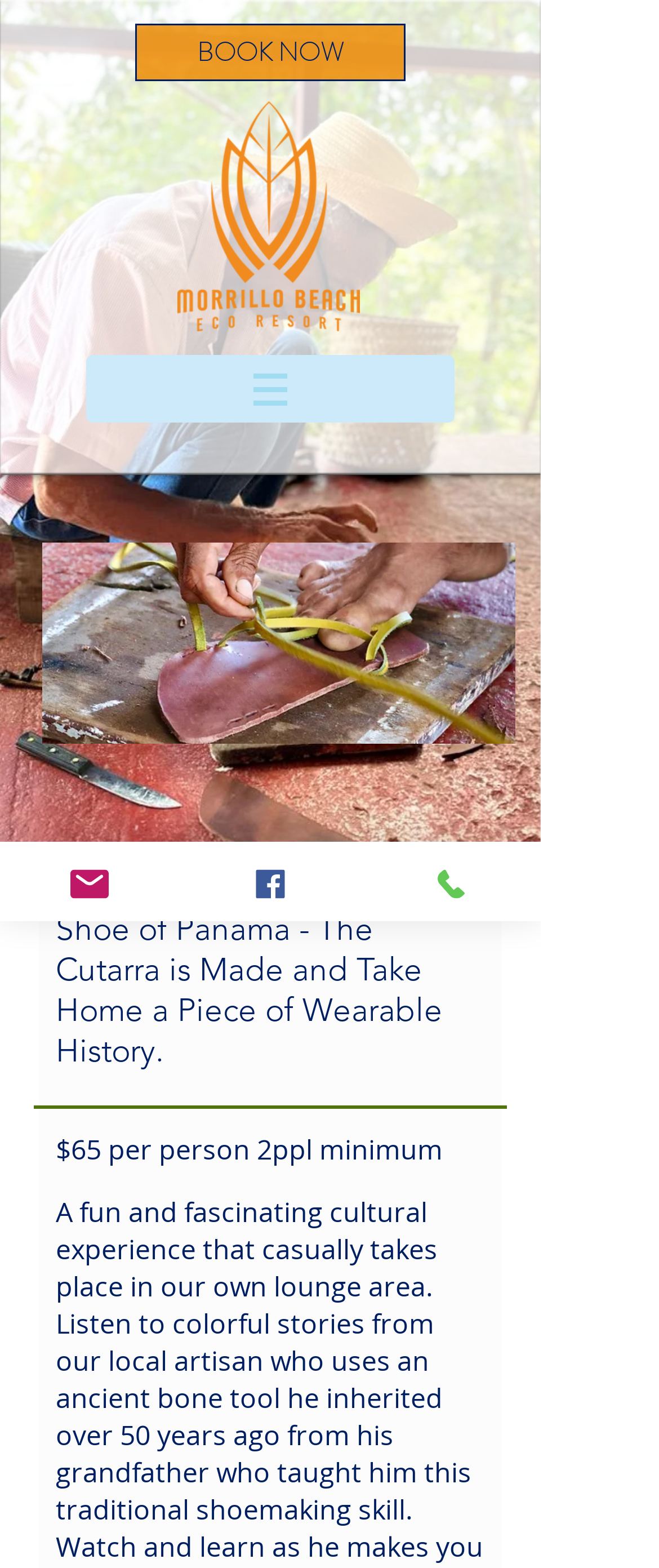Please identify the webpage's heading and generate its text content.

Our Business is licensed, insured, and also certified by the Tourism authority of Panama. 